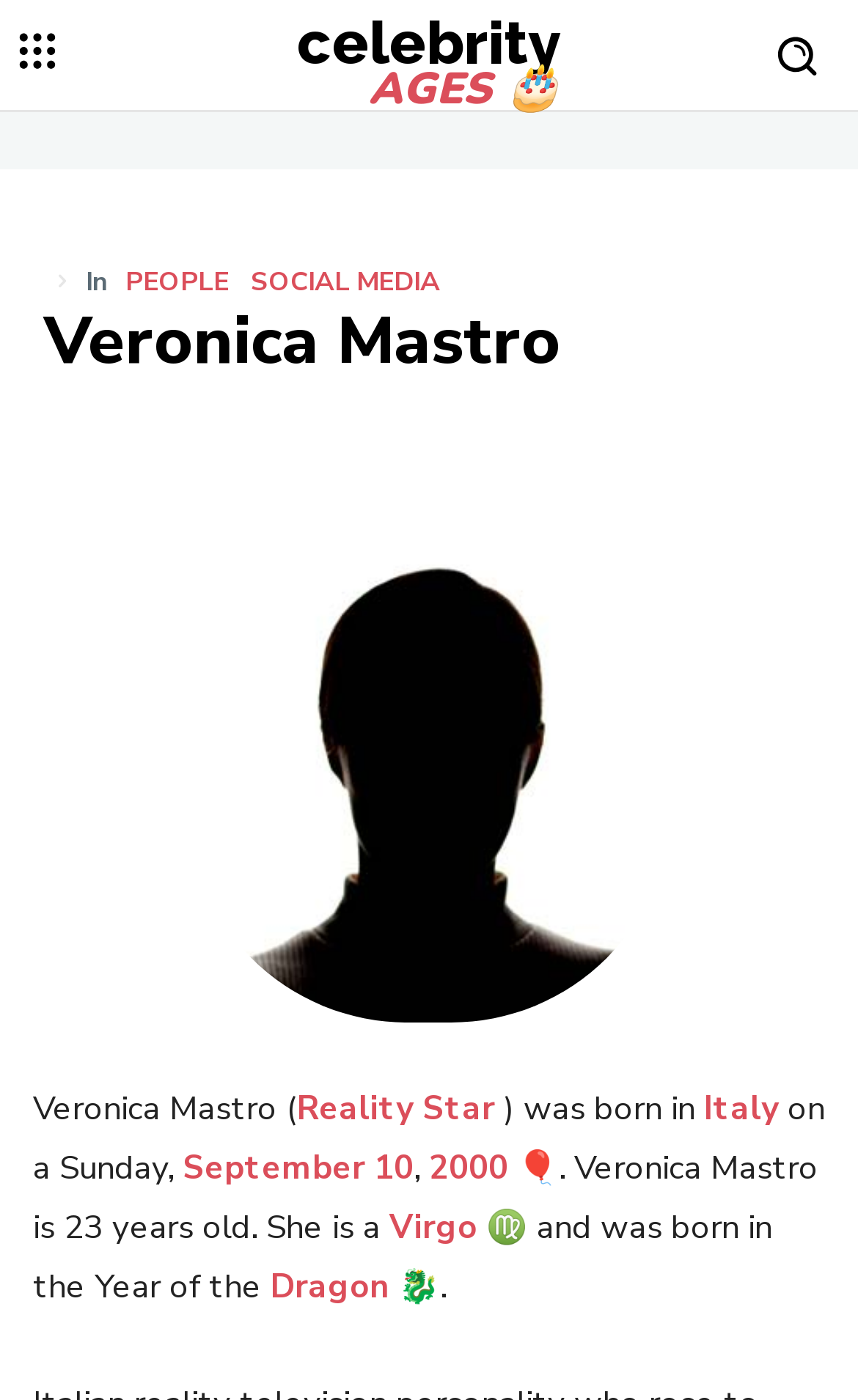Indicate the bounding box coordinates of the element that must be clicked to execute the instruction: "Learn more about Reality Star". The coordinates should be given as four float numbers between 0 and 1, i.e., [left, top, right, bottom].

[0.346, 0.776, 0.577, 0.807]